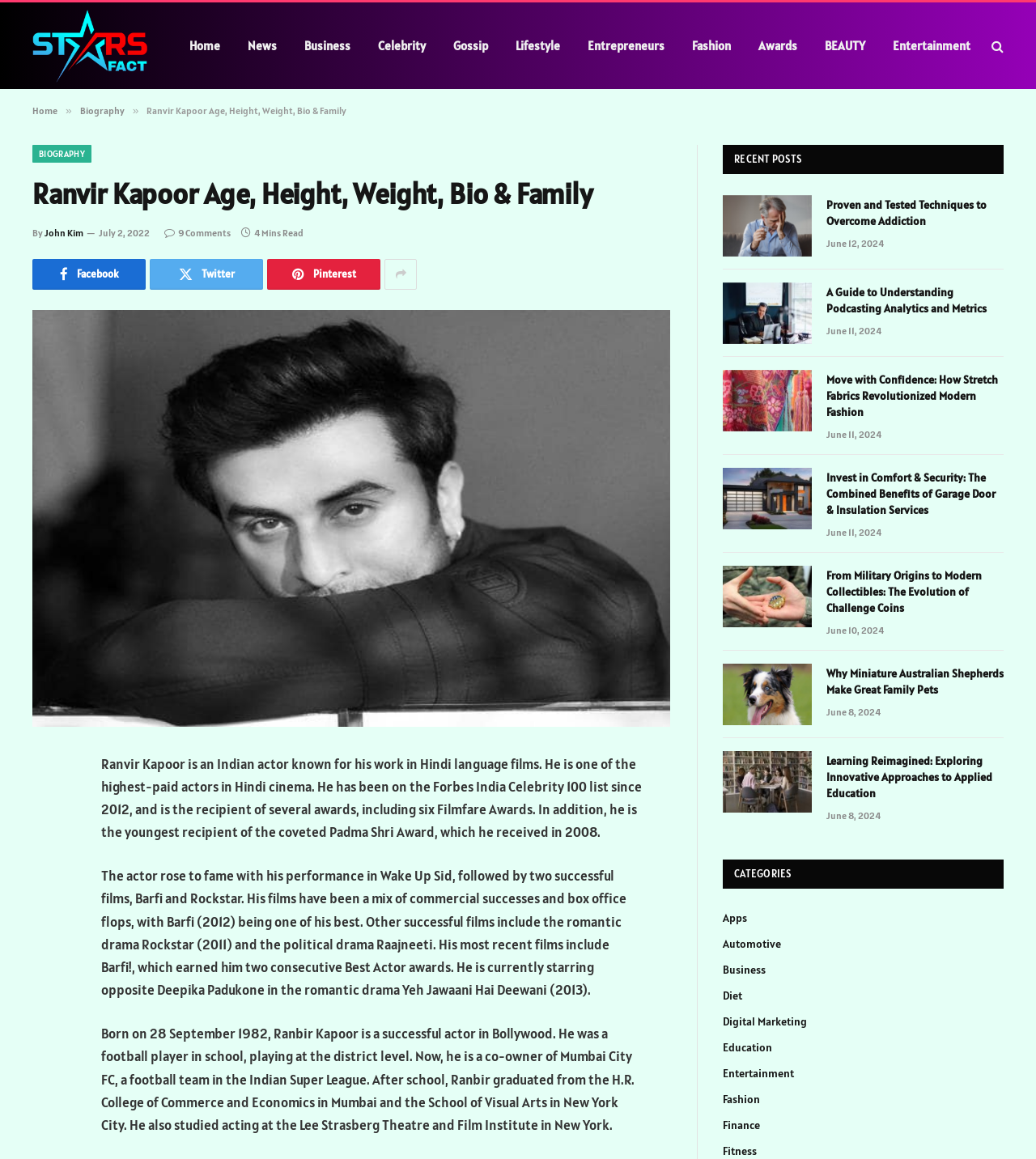Generate the main heading text from the webpage.

Ranvir Kapoor Age, Height, Weight, Bio & Family